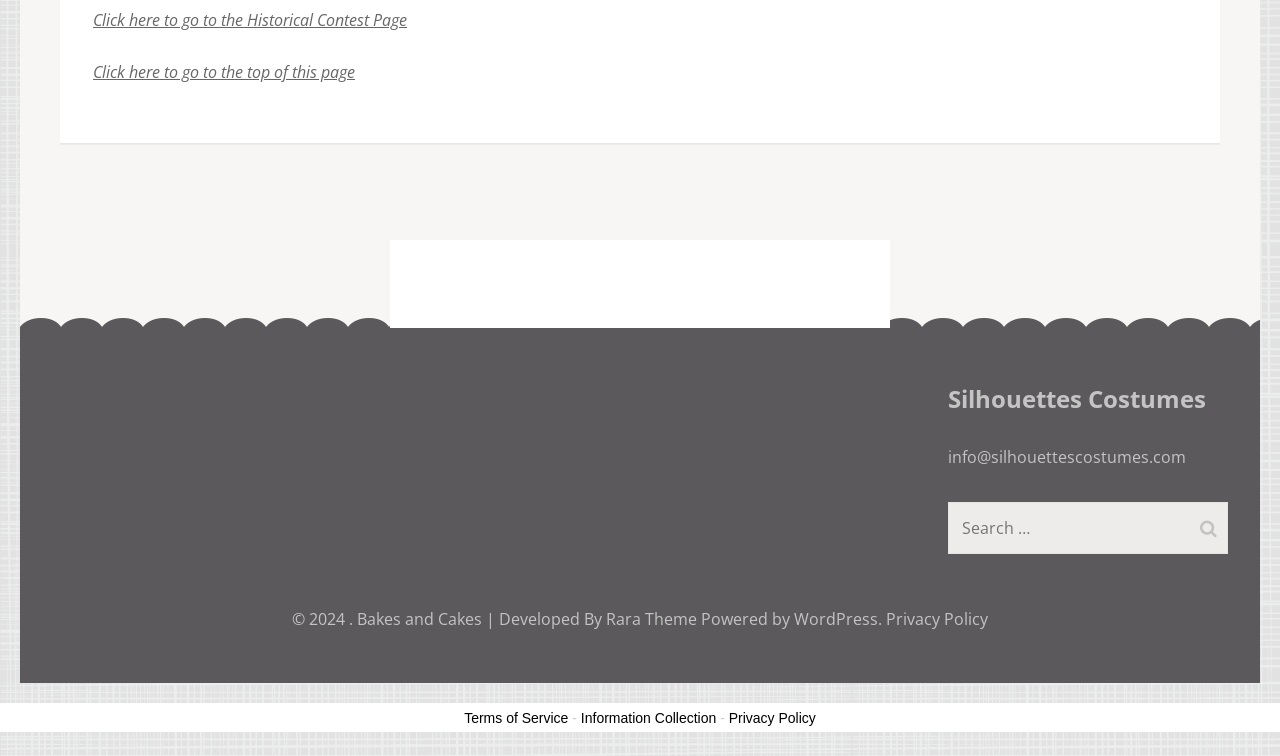Indicate the bounding box coordinates of the clickable region to achieve the following instruction: "View Terms of Service."

[0.363, 0.939, 0.444, 0.961]